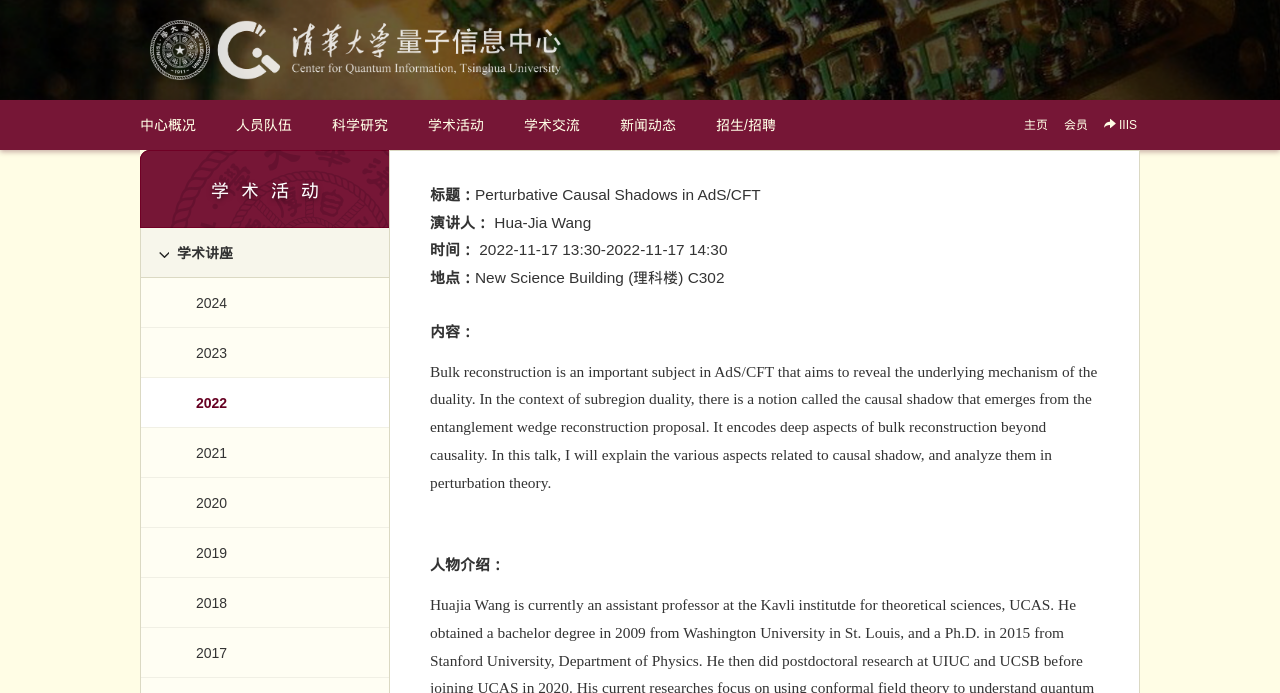Can you determine the bounding box coordinates of the area that needs to be clicked to fulfill the following instruction: "Click the '主页' link"?

[0.117, 0.029, 0.883, 0.115]